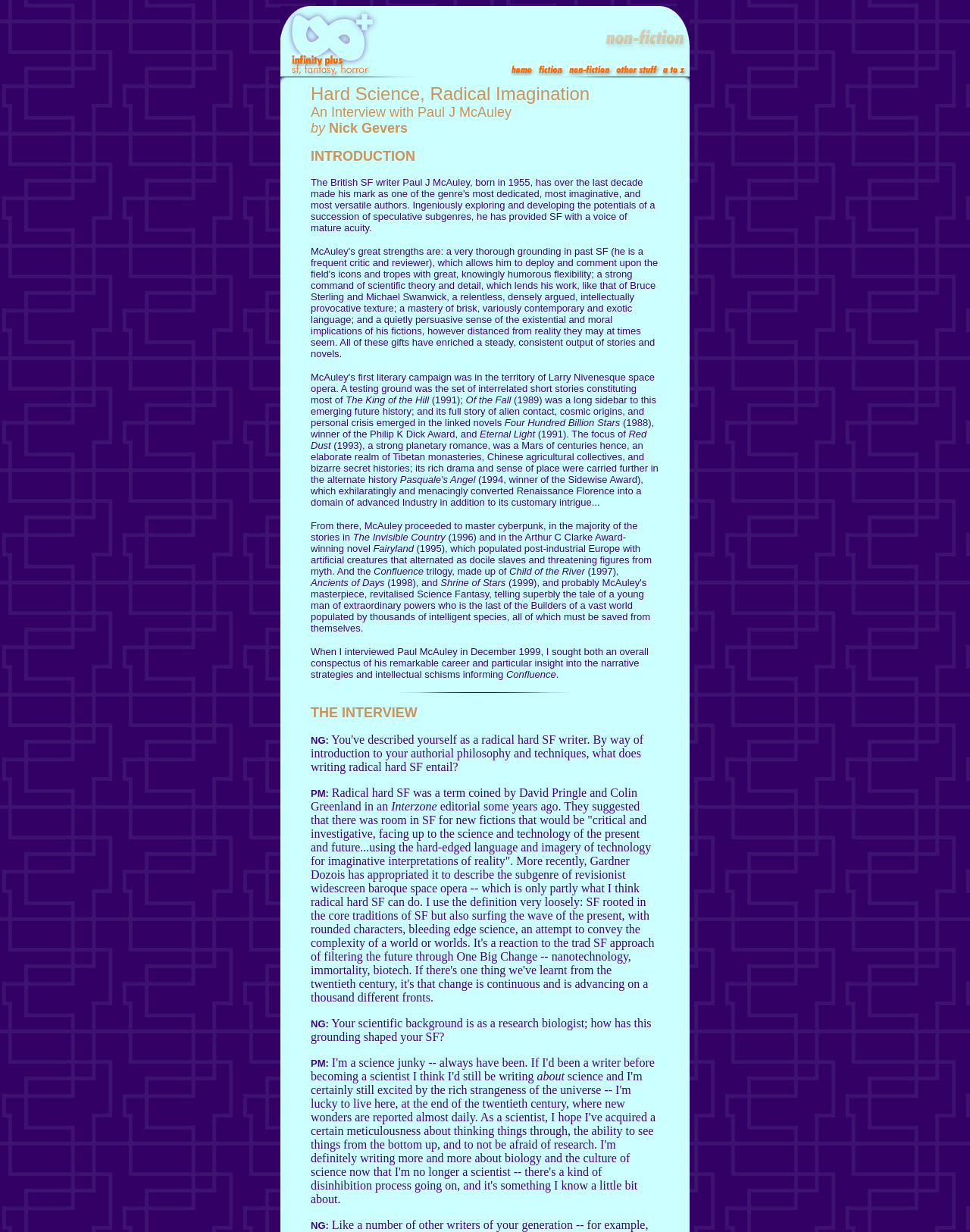Examine the screenshot and answer the question in as much detail as possible: How many links are in the top navigation bar?

I counted the number of links in the top navigation bar by looking at the LayoutTableCell elements with links inside them. I found 5 links: 'infinity plus home page', 'fiction', 'non-fiction', 'other stuff', and 'a to z'.